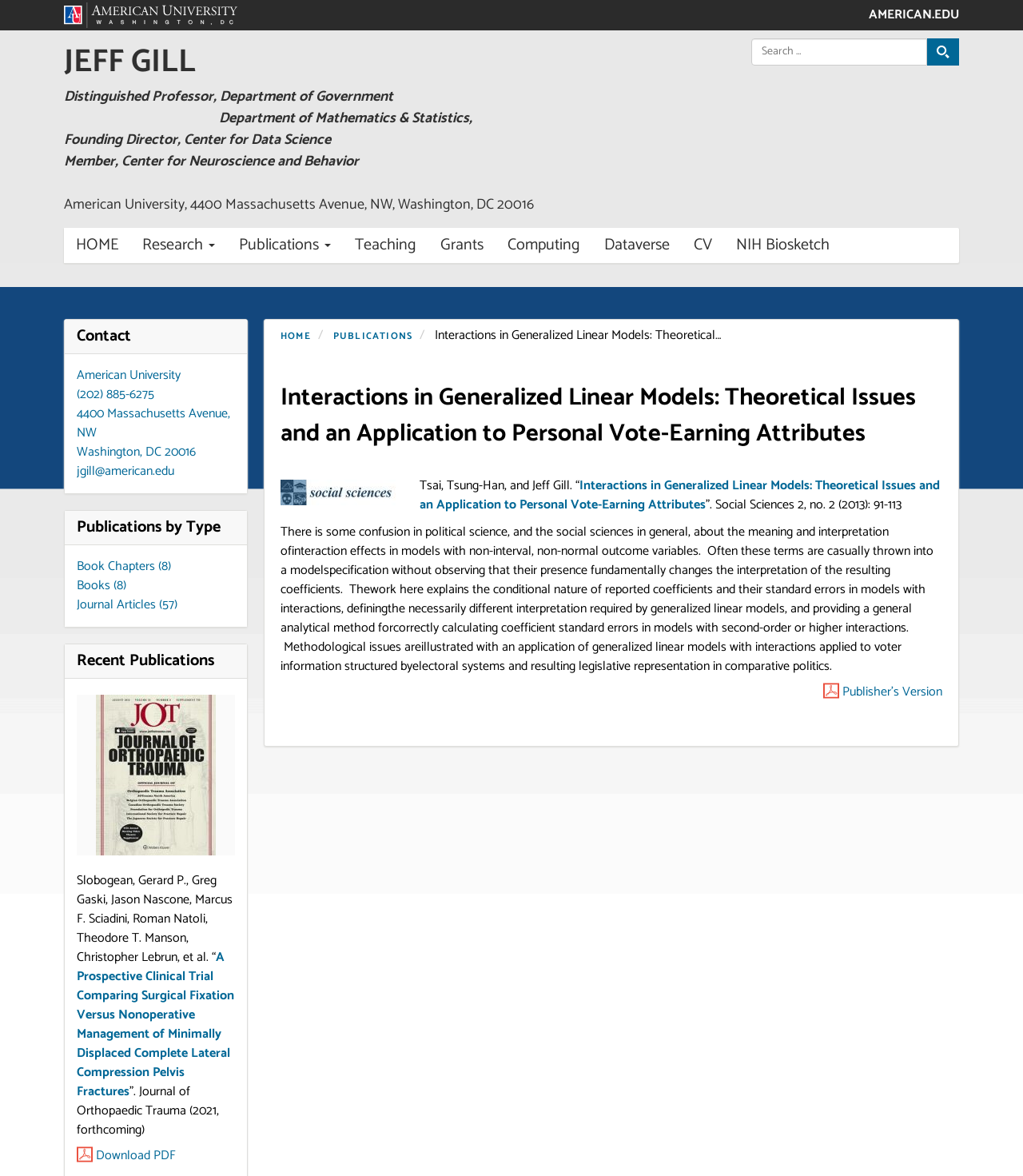Please respond in a single word or phrase: 
How many book chapters has the professor written?

8